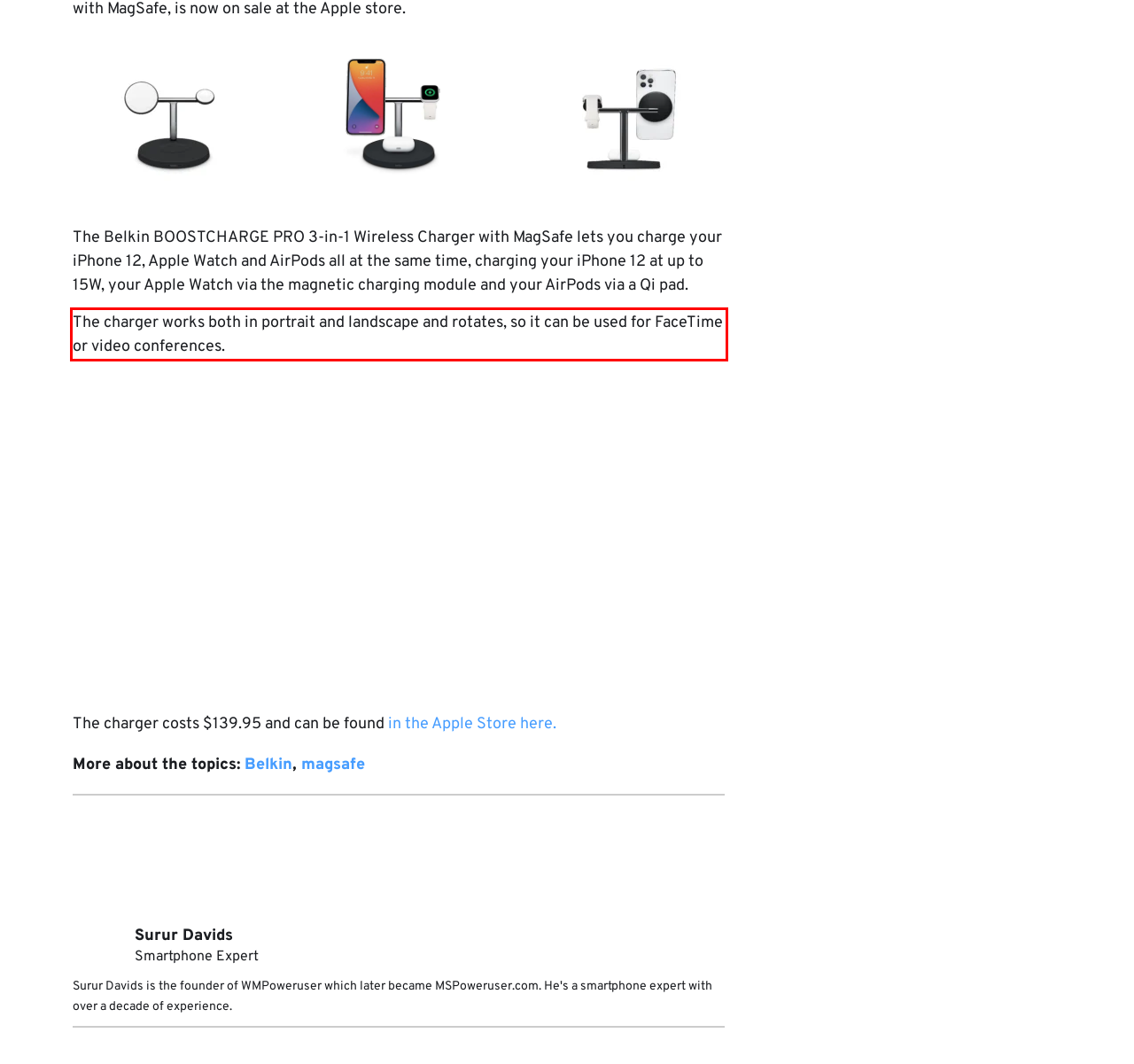There is a UI element on the webpage screenshot marked by a red bounding box. Extract and generate the text content from within this red box.

The charger works both in portrait and landscape and rotates, so it can be used for FaceTime or video conferences.